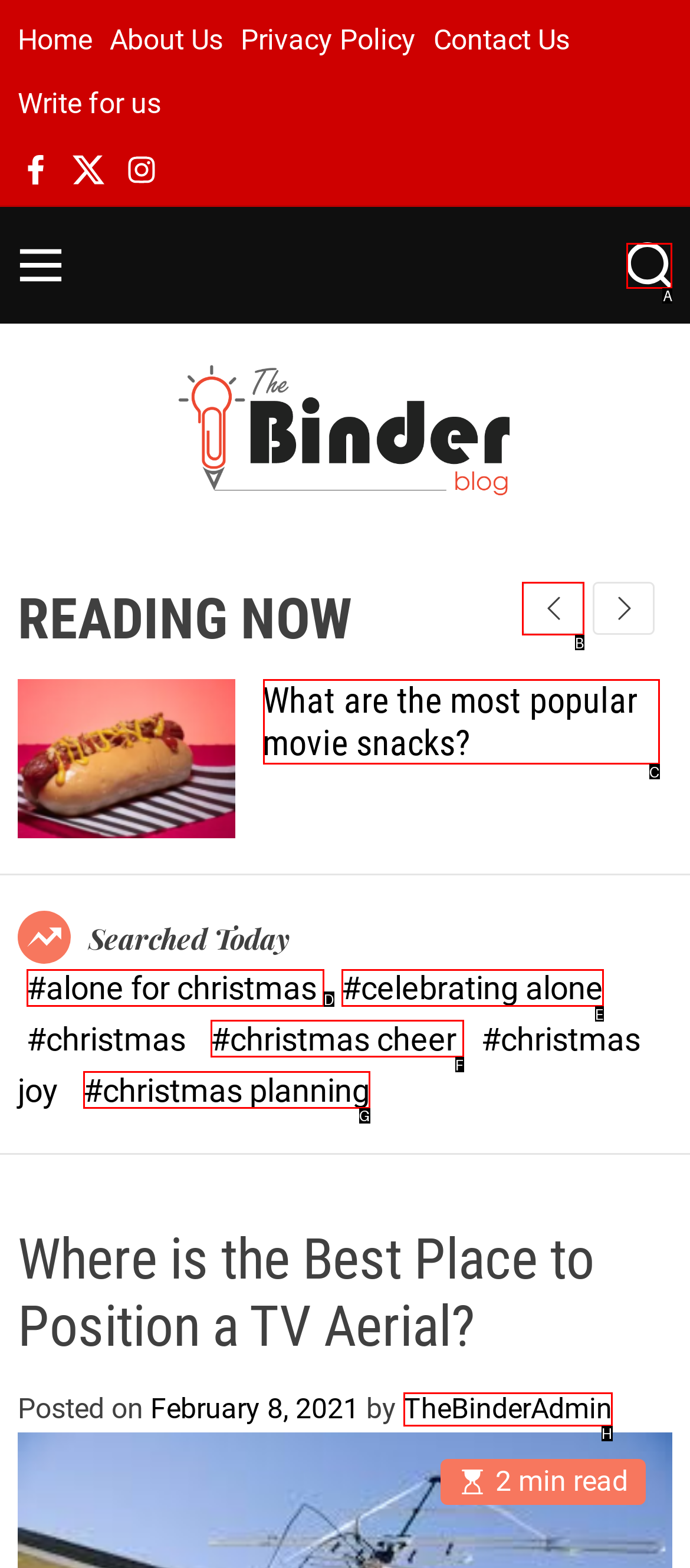Determine the correct UI element to click for this instruction: Click the Search button. Respond with the letter of the chosen element.

A